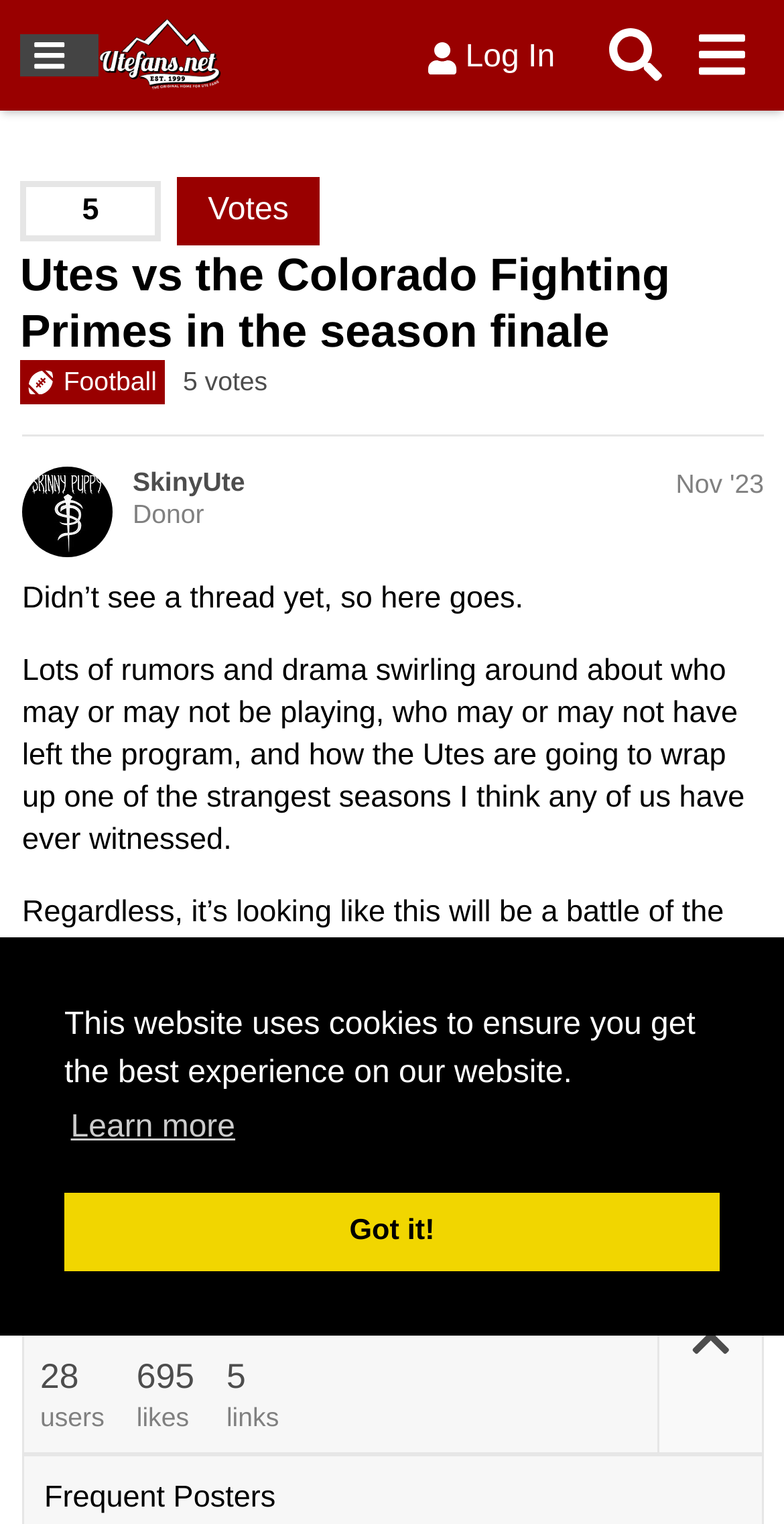Extract the bounding box coordinates for the UI element described as: "title="collapse topic details"".

[0.838, 0.808, 0.972, 0.953]